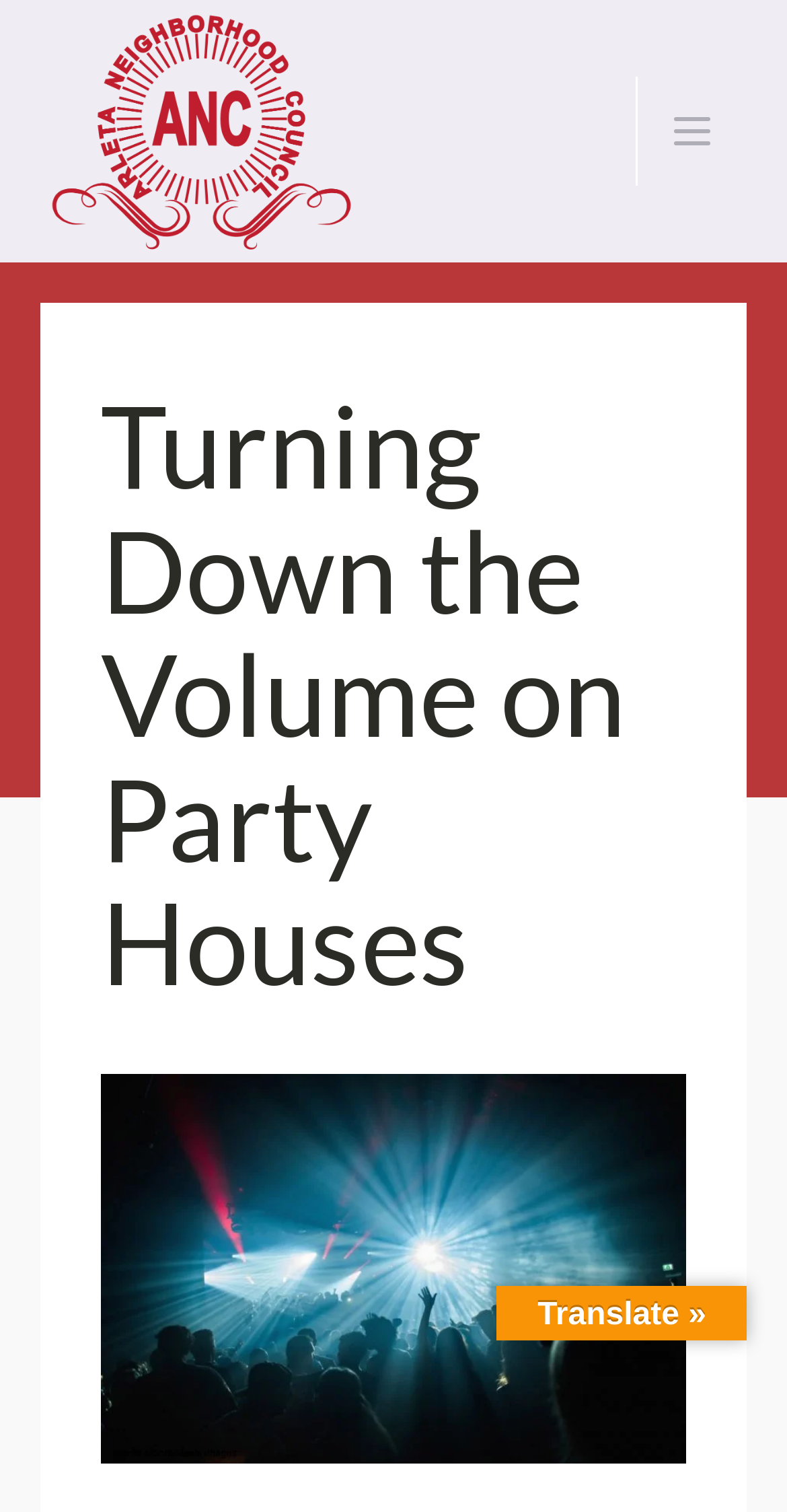Locate the UI element described by Download and provide its bounding box coordinates. Use the format (top-left x, top-left y, bottom-right x, bottom-right y) with all values as floating point numbers between 0 and 1.

None